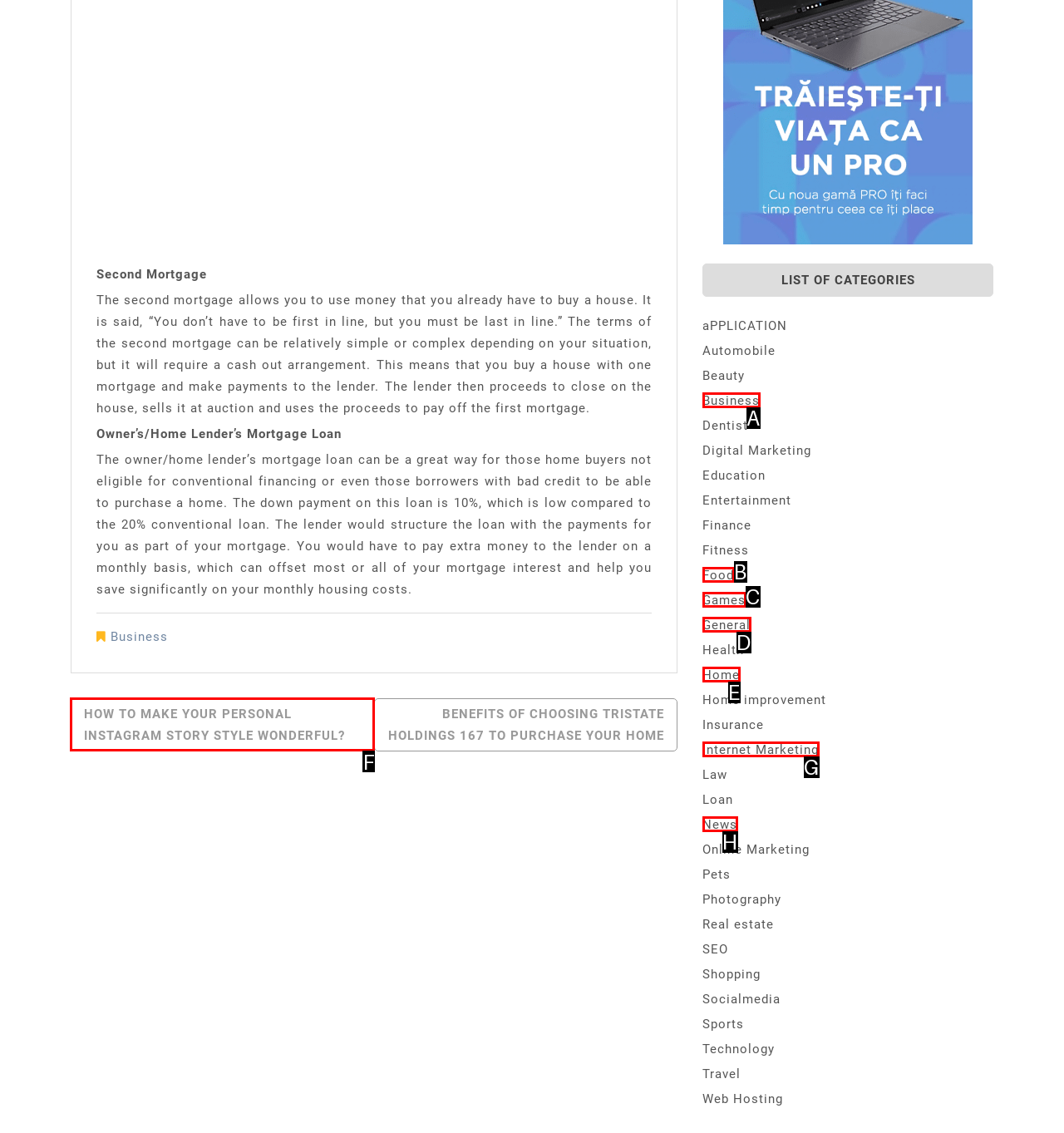Based on the task: Click on 'HOW TO MAKE YOUR PERSONAL INSTAGRAM STORY STYLE WONDERFUL?', which UI element should be clicked? Answer with the letter that corresponds to the correct option from the choices given.

F